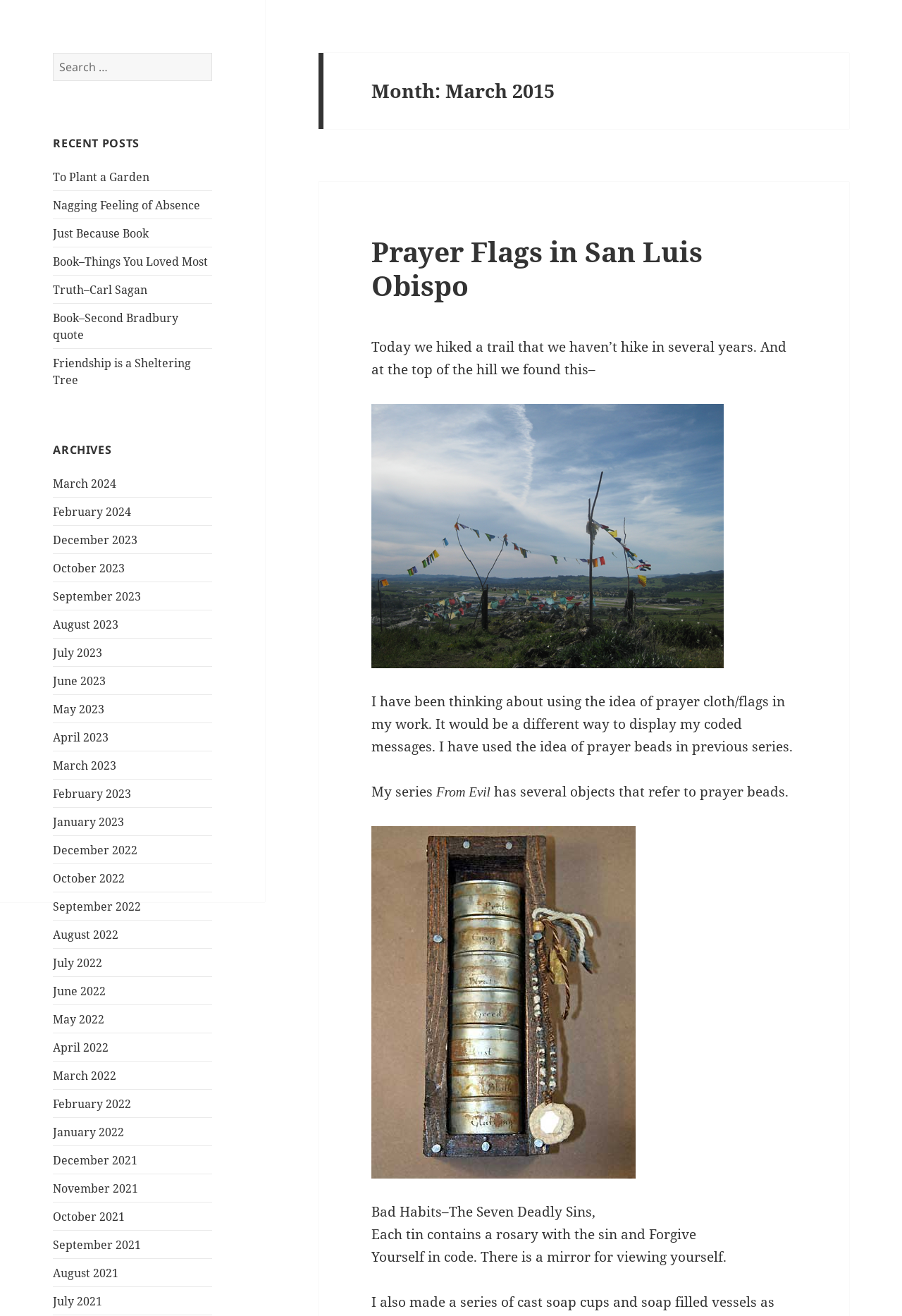Answer the following in one word or a short phrase: 
What is the type of image in the post 'Prayer Flags in San Luis Obispo'?

Prayer Flags